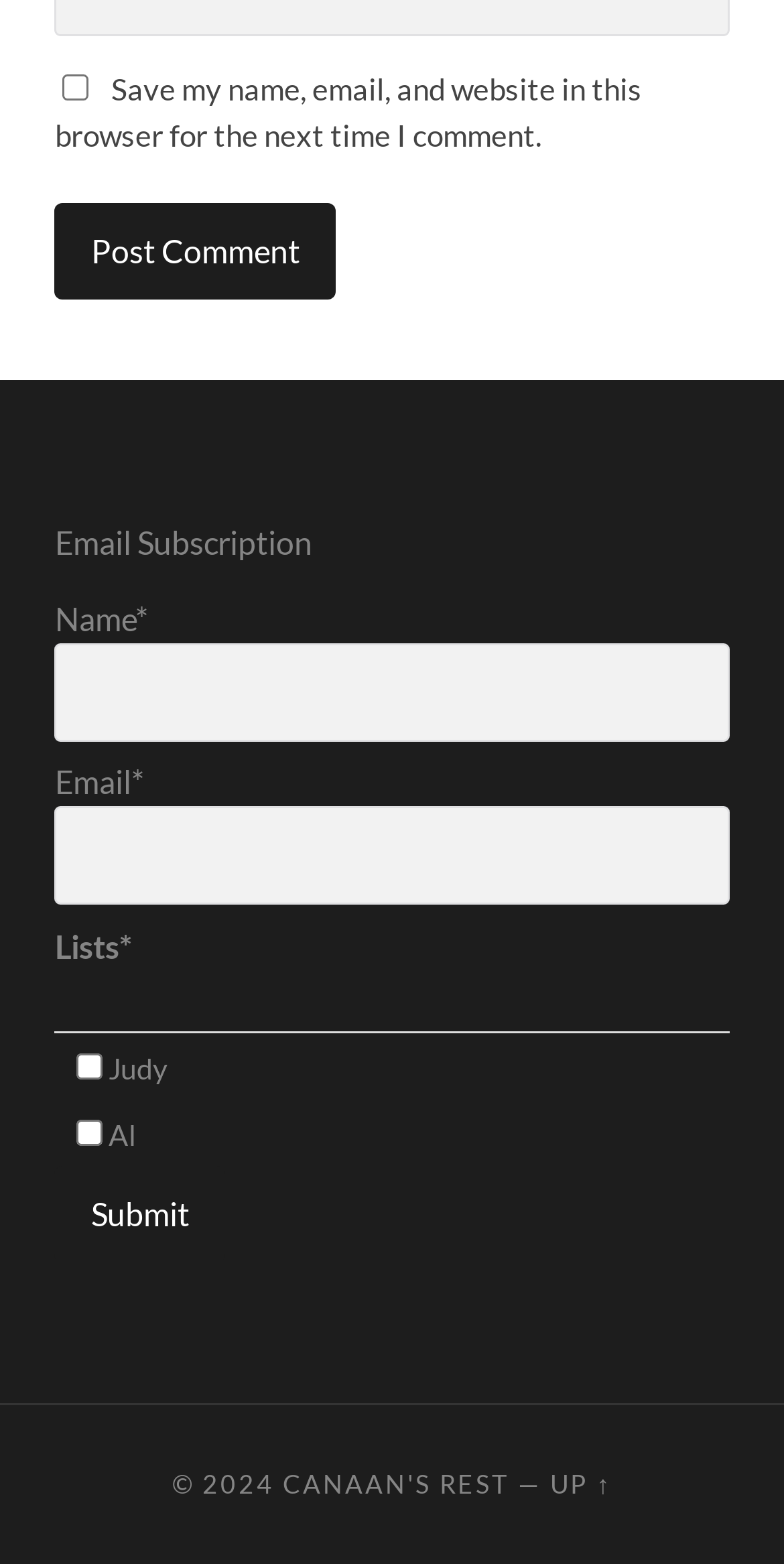Determine the coordinates of the bounding box that should be clicked to complete the instruction: "click the Submit button". The coordinates should be represented by four float numbers between 0 and 1: [left, top, right, bottom].

[0.07, 0.745, 0.288, 0.807]